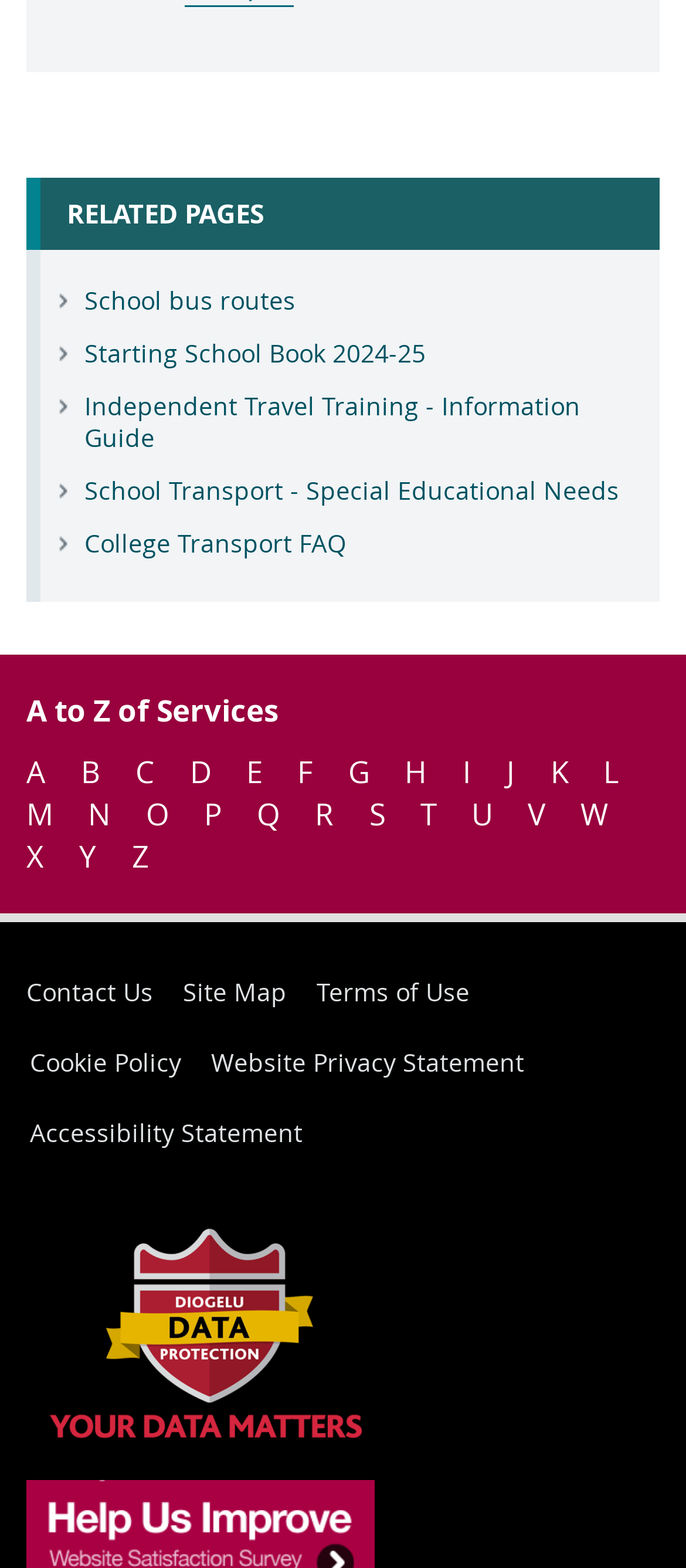What is the purpose of the 'Data Protection' link?
Answer with a single word or phrase by referring to the visual content.

Data protection information